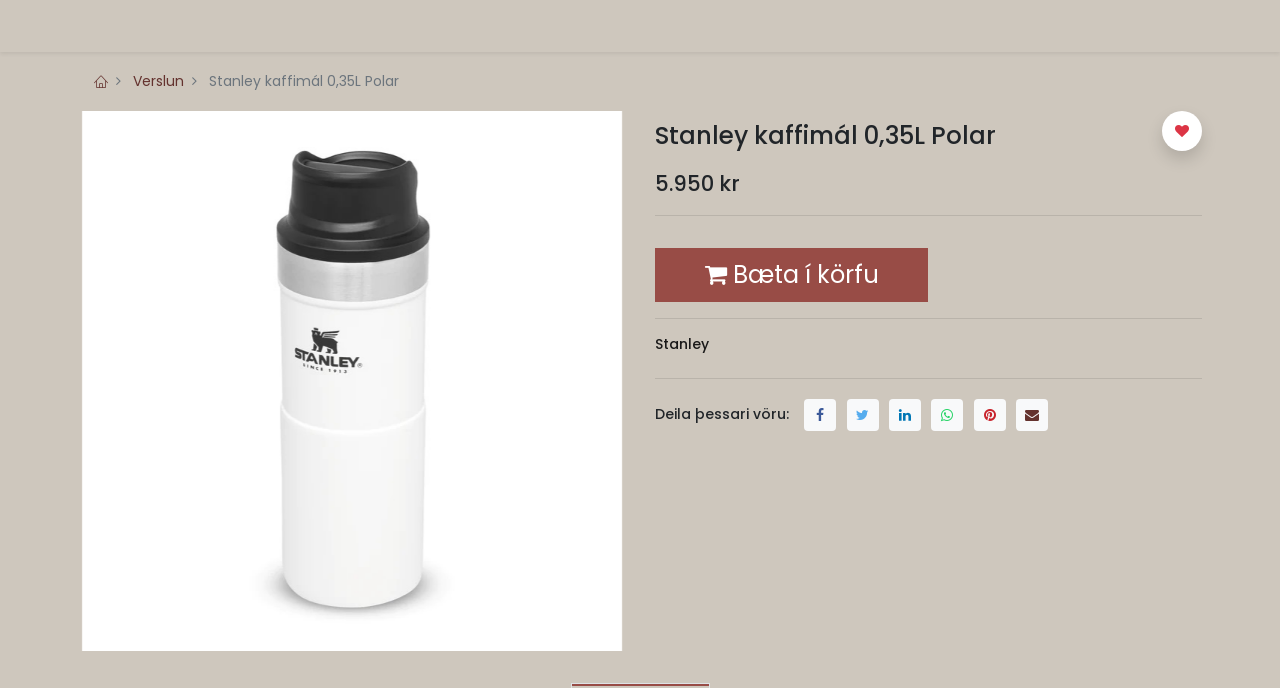Respond with a single word or phrase to the following question: What is the function of the button with the icon?

Add to cart